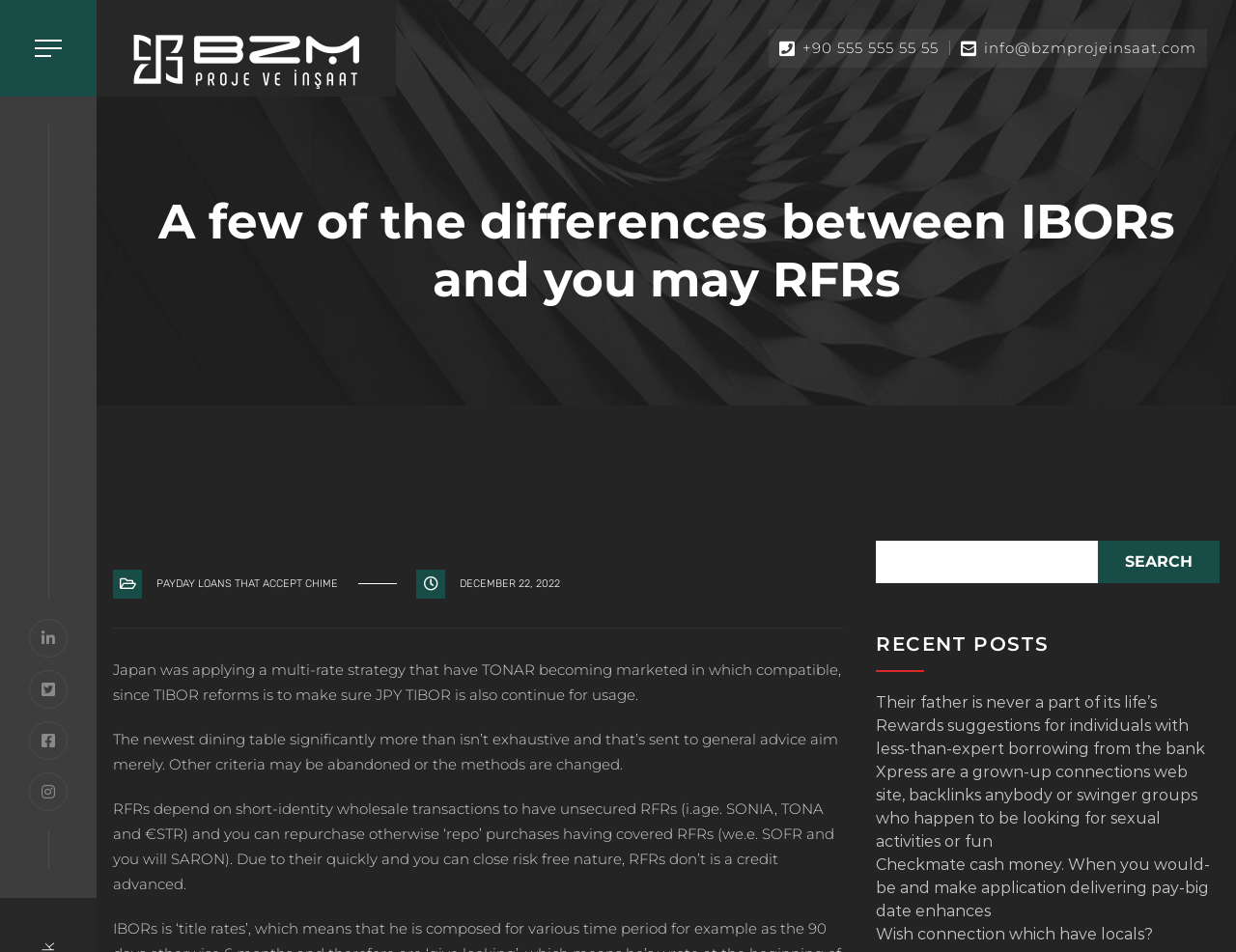Please identify the bounding box coordinates of the element I need to click to follow this instruction: "Search for something".

[0.709, 0.568, 0.987, 0.613]